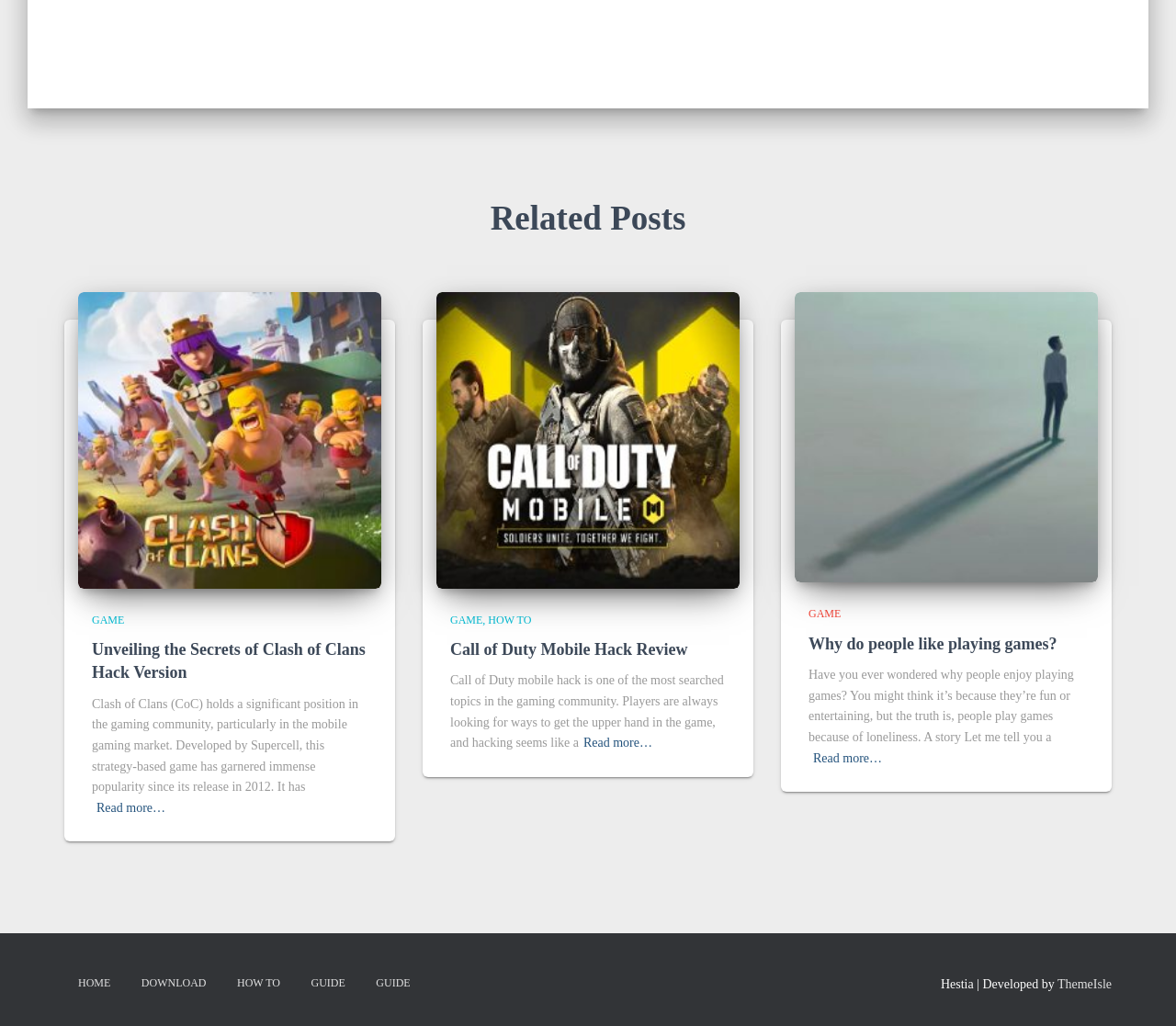Provide the bounding box coordinates for the UI element that is described as: "Guide".

[0.253, 0.937, 0.305, 0.981]